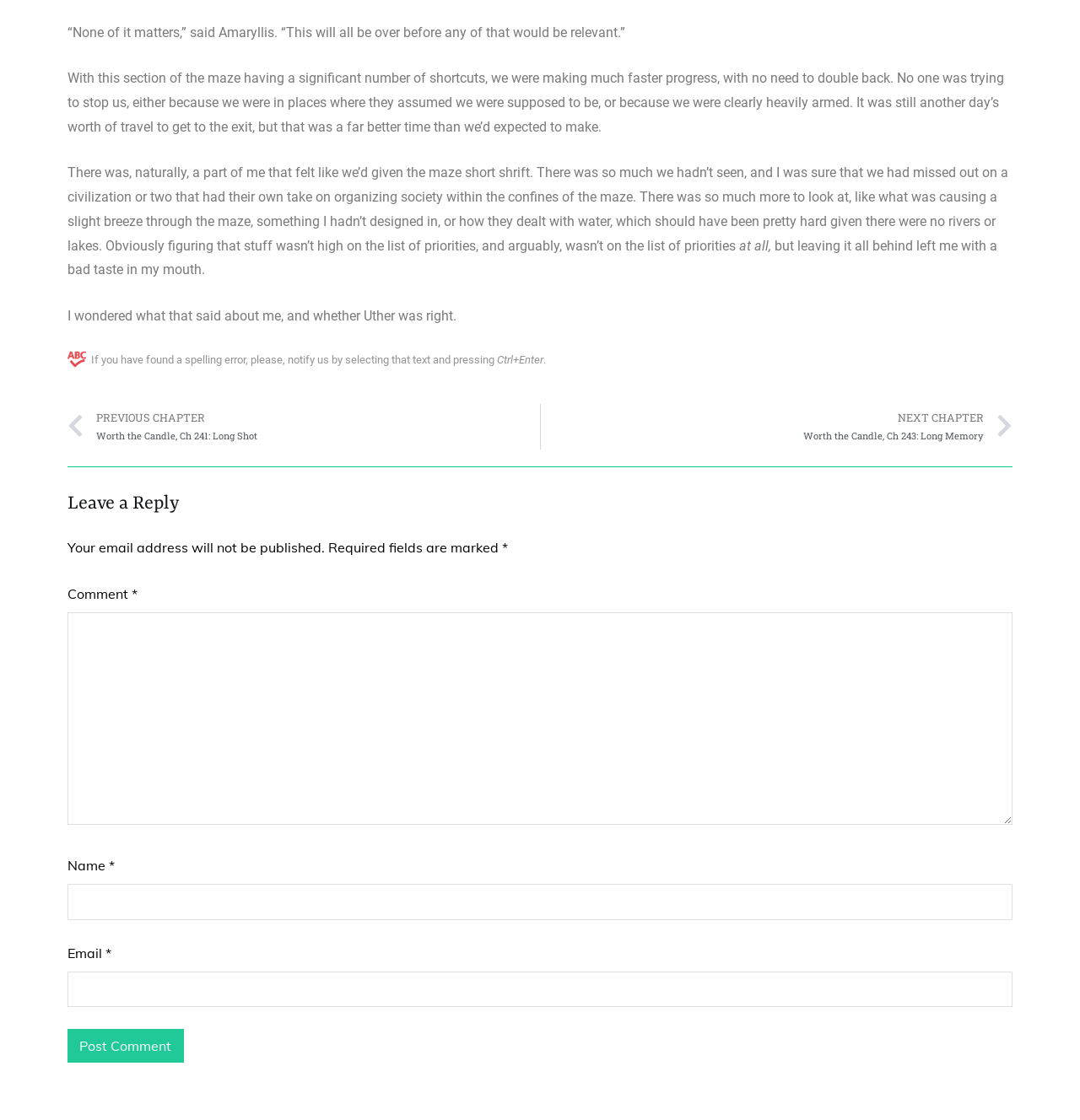What information is required to leave a comment?
Based on the visual information, provide a detailed and comprehensive answer.

To leave a comment on the webpage, you are required to provide your name, email address, and the comment itself. These fields are marked as required, indicating that they must be filled in before submitting the comment.